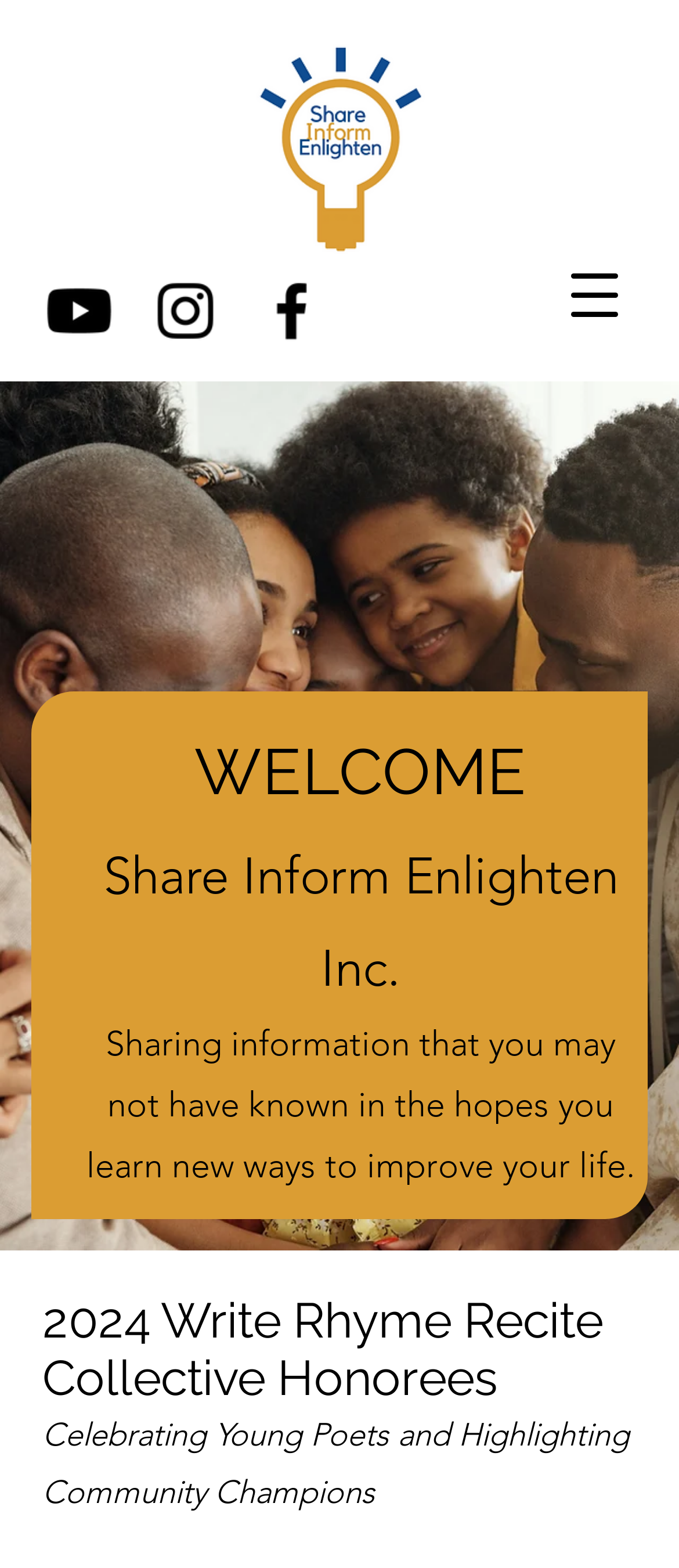Please give a one-word or short phrase response to the following question: 
What is the name of the organization?

Share Inform Enlighten Inc.